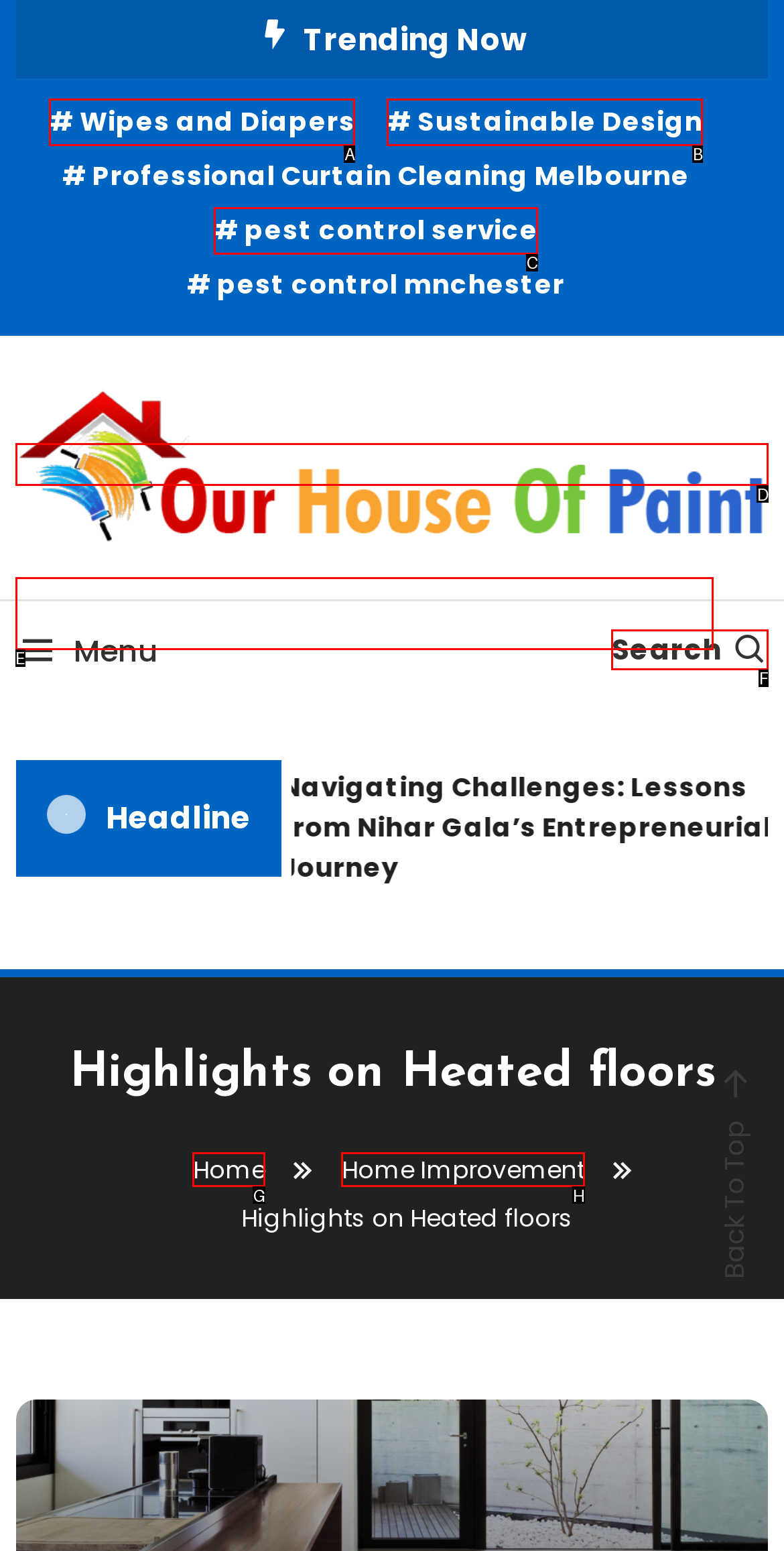Match the HTML element to the given description: Staten Island
Indicate the option by its letter.

None